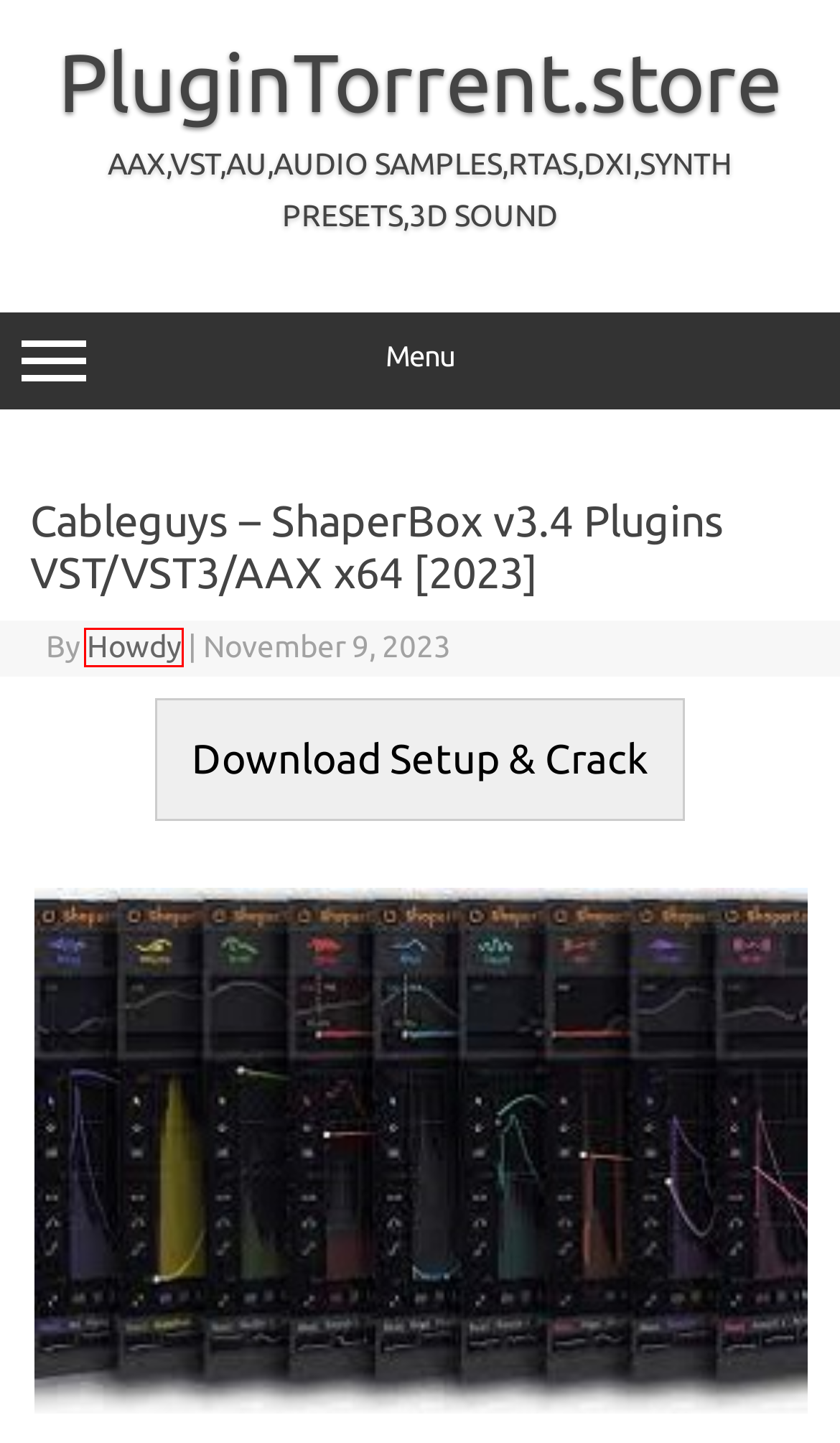Review the screenshot of a webpage which includes a red bounding box around an element. Select the description that best fits the new webpage once the element in the bounding box is clicked. Here are the candidates:
A. Bela D Media – Anthology: Celtic Wind Vol.1 (KONTAKT, WAV) - PluginTorrent.store
B. AngelicVibes – 808 Bloodline Vst Presets Download (KONTAKT) - PluginTorrent.store
C. Kiive Audio Complexx v1.0.0 – MOCHA (VST3, AAX, AU) [WiN]
D. UVI – UVI Workstation v3.1.12 Incl Emulator R2R Plugin Torrent - PluginTorrent.store
E. Howdy, Author at PluginTorrent.store
F. AUDIO PLUGINS Archives - PluginTorrent.store
G. Cymatics – MIDI Essential Collection Vol.1-7 Download - PluginTorrent.store
H. Antonov Samples – LP Guitar Repack (KONTAKT) Download - PluginTorrent.store

E